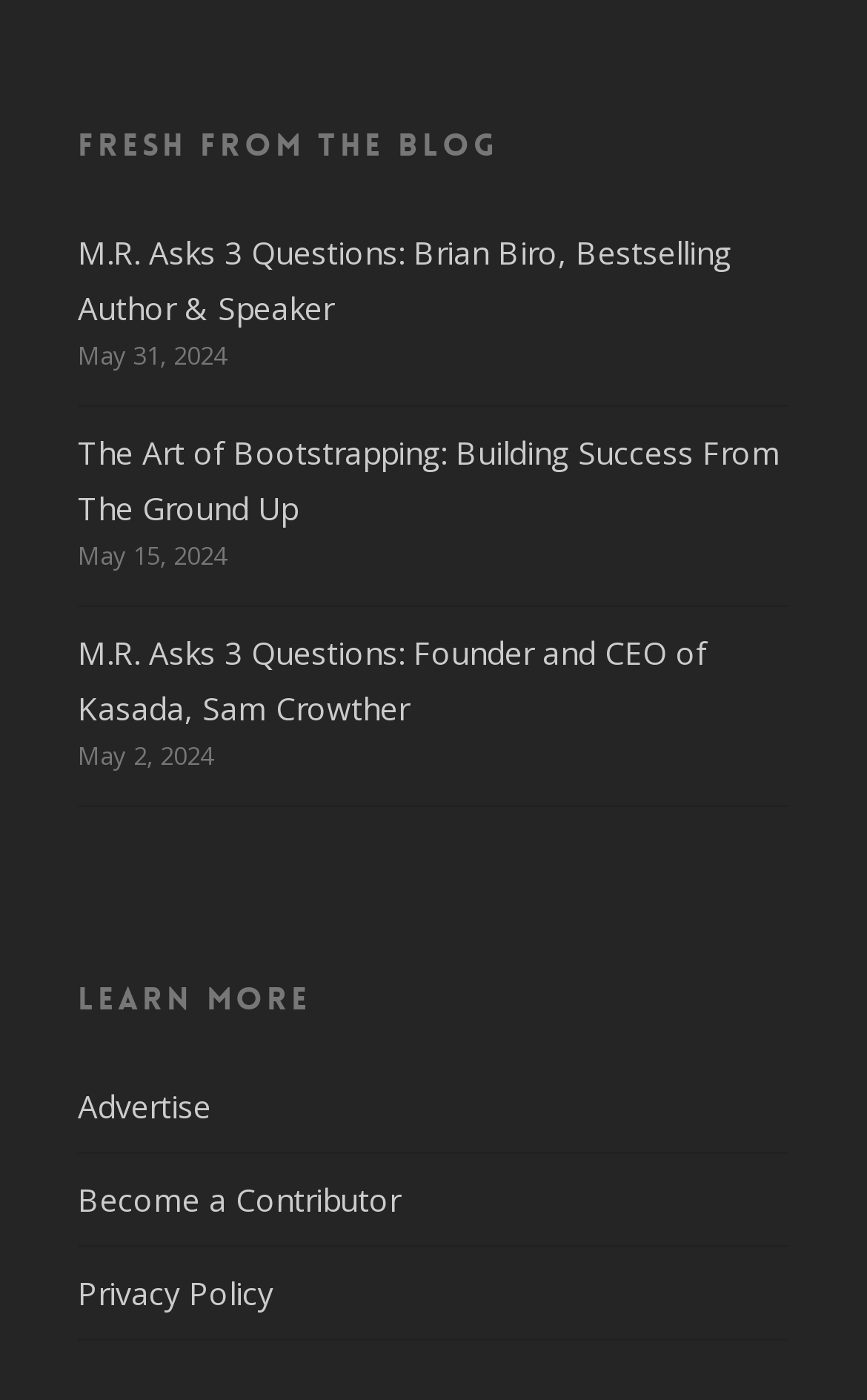How many links are under the 'Learn More' heading?
Refer to the image and provide a one-word or short phrase answer.

3